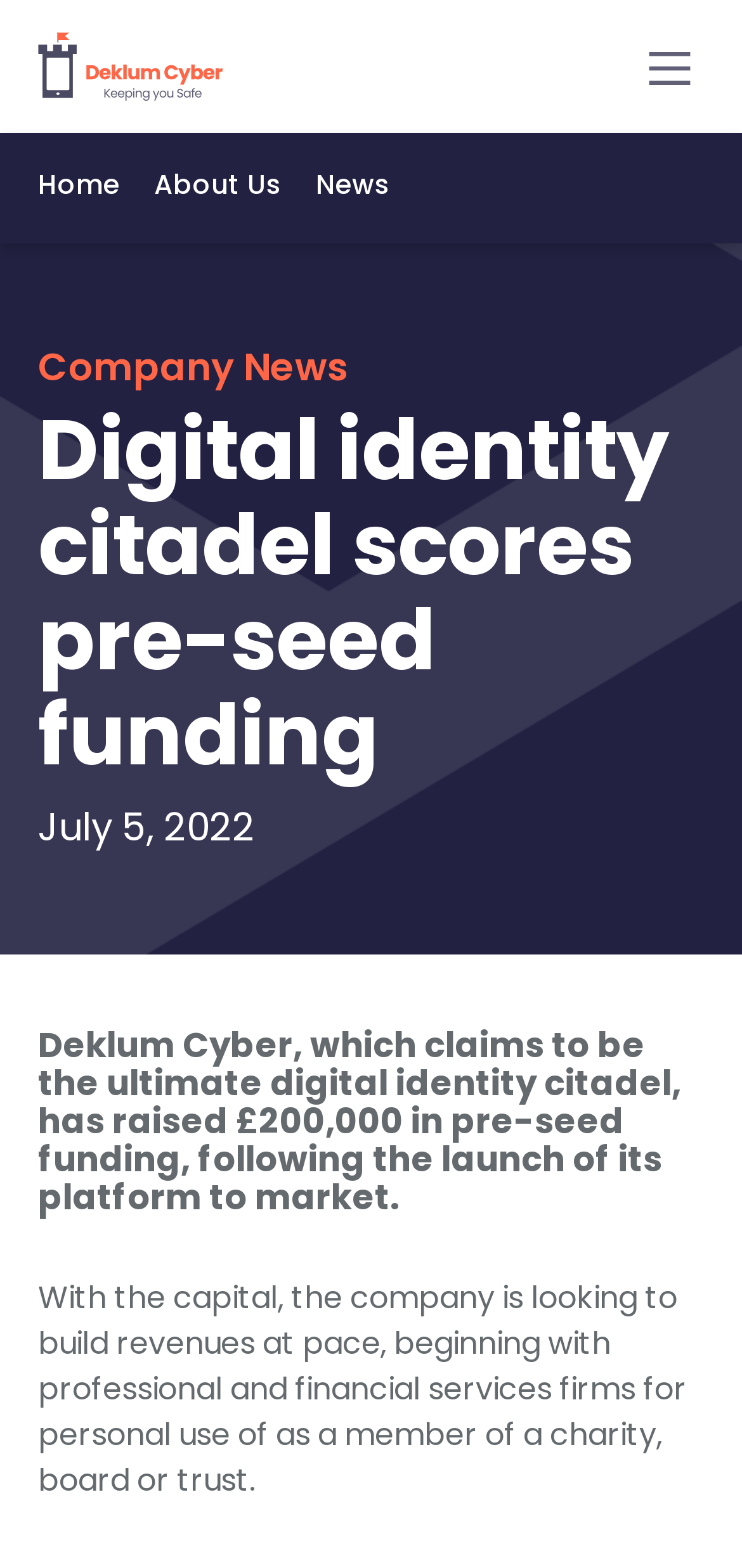Please provide a comprehensive answer to the question based on the screenshot: What is the amount of funding raised?

The amount of funding raised is £200,000, which is mentioned in the text 'Deklum Cyber, which claims to be the ultimate digital identity citadel, has raised £200,000 in pre-seed funding, following the launch of its platform to market.'